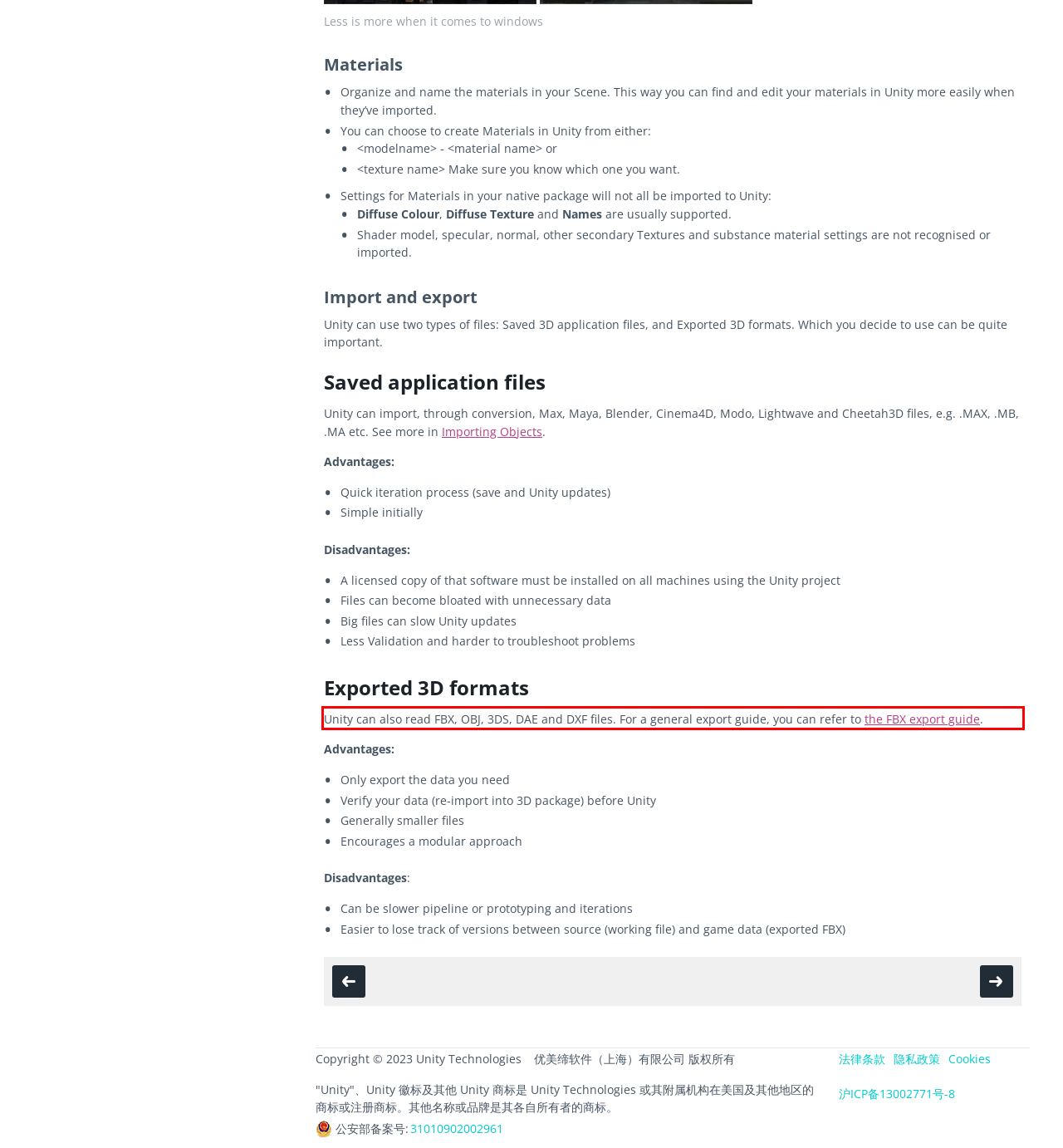Given a screenshot of a webpage, locate the red bounding box and extract the text it encloses.

Unity can also read FBX, OBJ, 3DS, DAE and DXF files. For a general export guide, you can refer to the FBX export guide.